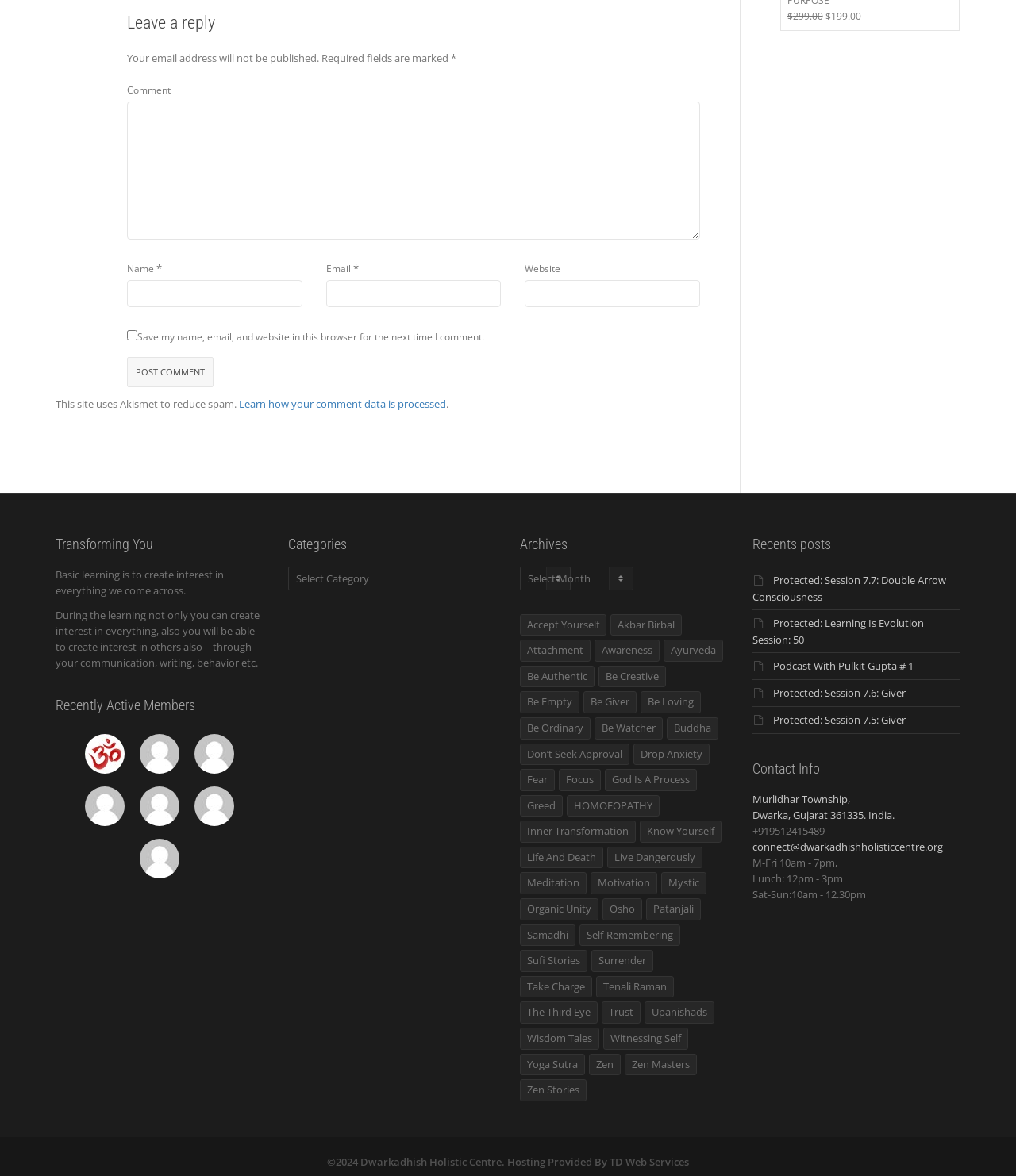Extract the bounding box coordinates for the UI element described as: "parent_node: Search name="s" title="Search for:"".

None